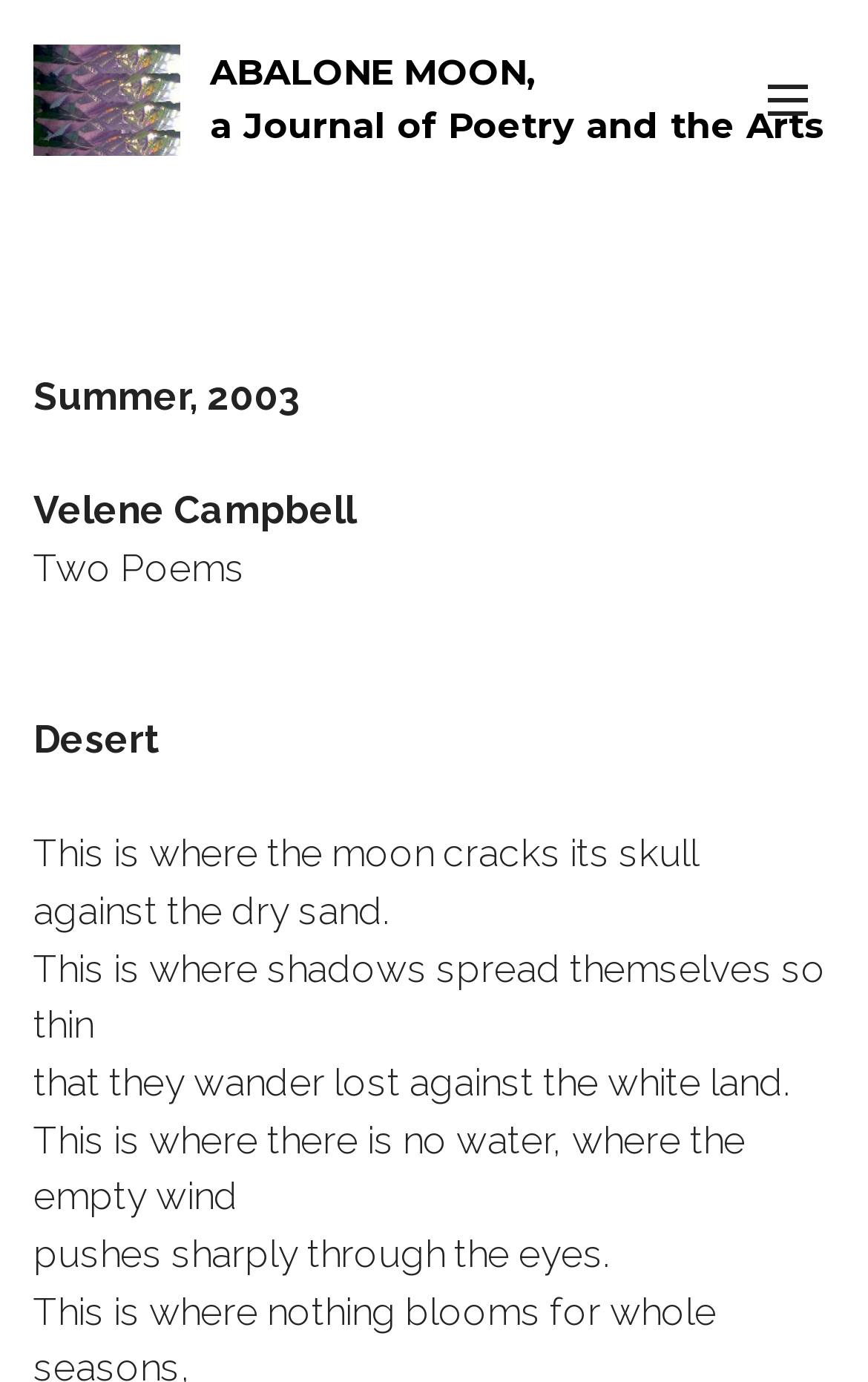How many poems are presented on this webpage?
From the details in the image, answer the question comprehensively.

The static text element 'Two Poems' located below the author's name suggests that there are two poems presented on this webpage.